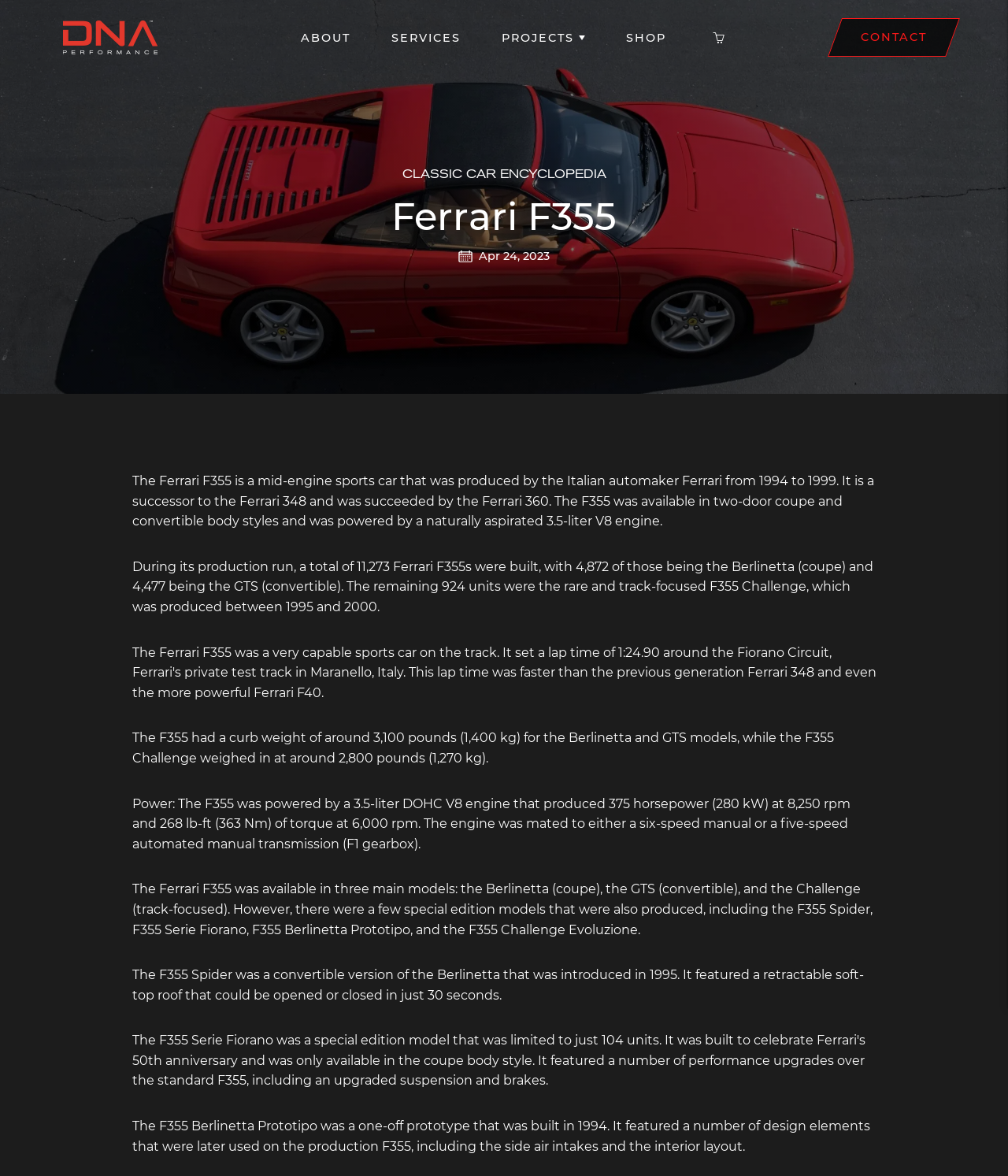Please determine the bounding box coordinates of the area that needs to be clicked to complete this task: 'Read the post 'The Construct of You''. The coordinates must be four float numbers between 0 and 1, formatted as [left, top, right, bottom].

None